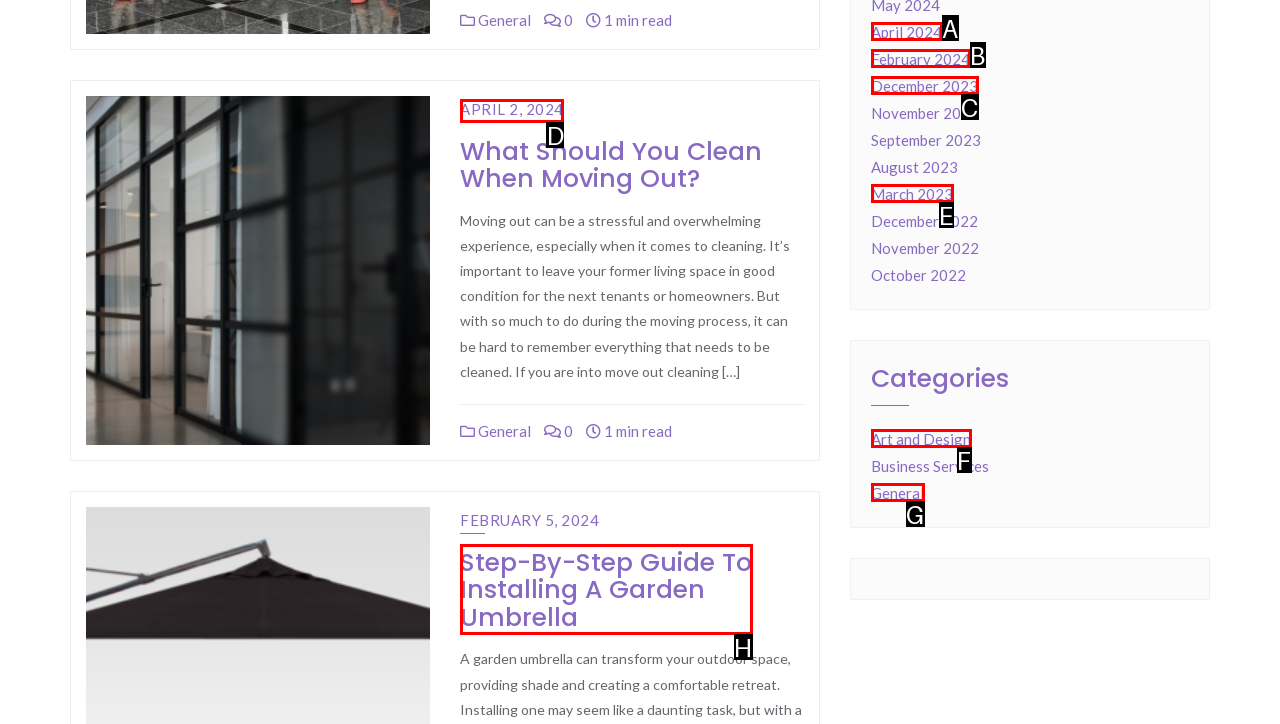Identify which option matches the following description: Art and Design
Answer by giving the letter of the correct option directly.

F